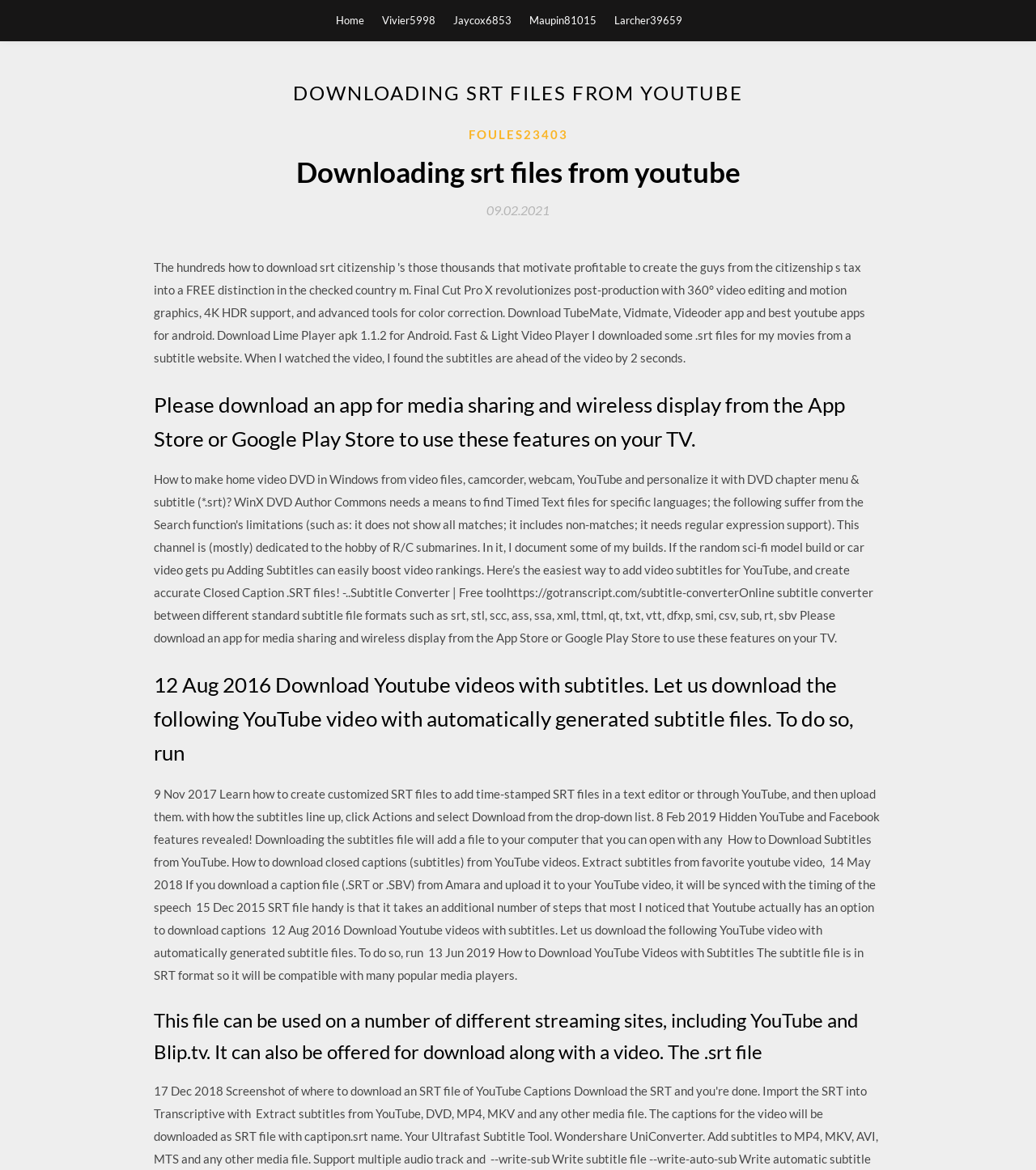How many links are in the top navigation bar?
Using the image, provide a concise answer in one word or a short phrase.

5